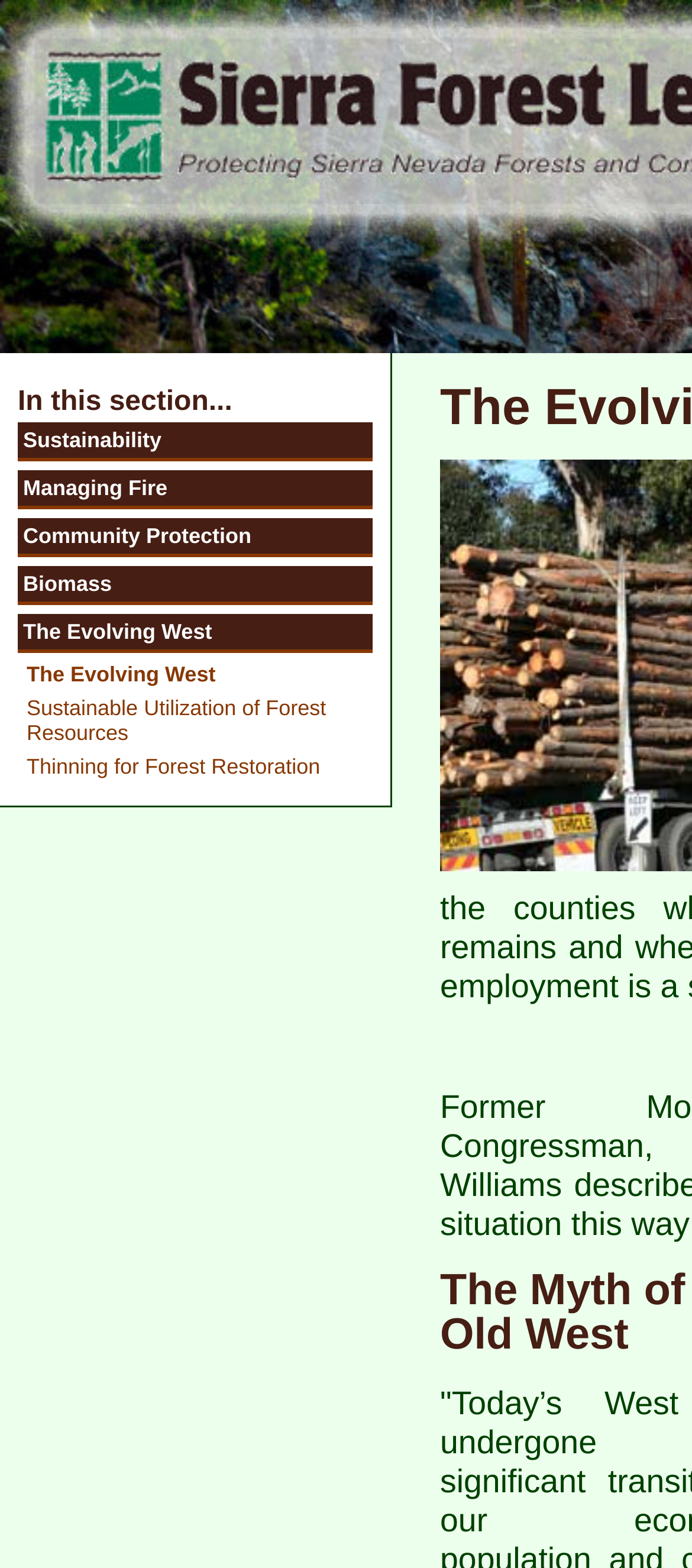Provide a one-word or short-phrase response to the question:
What is biomass in the context of forest management?

Forest Resource